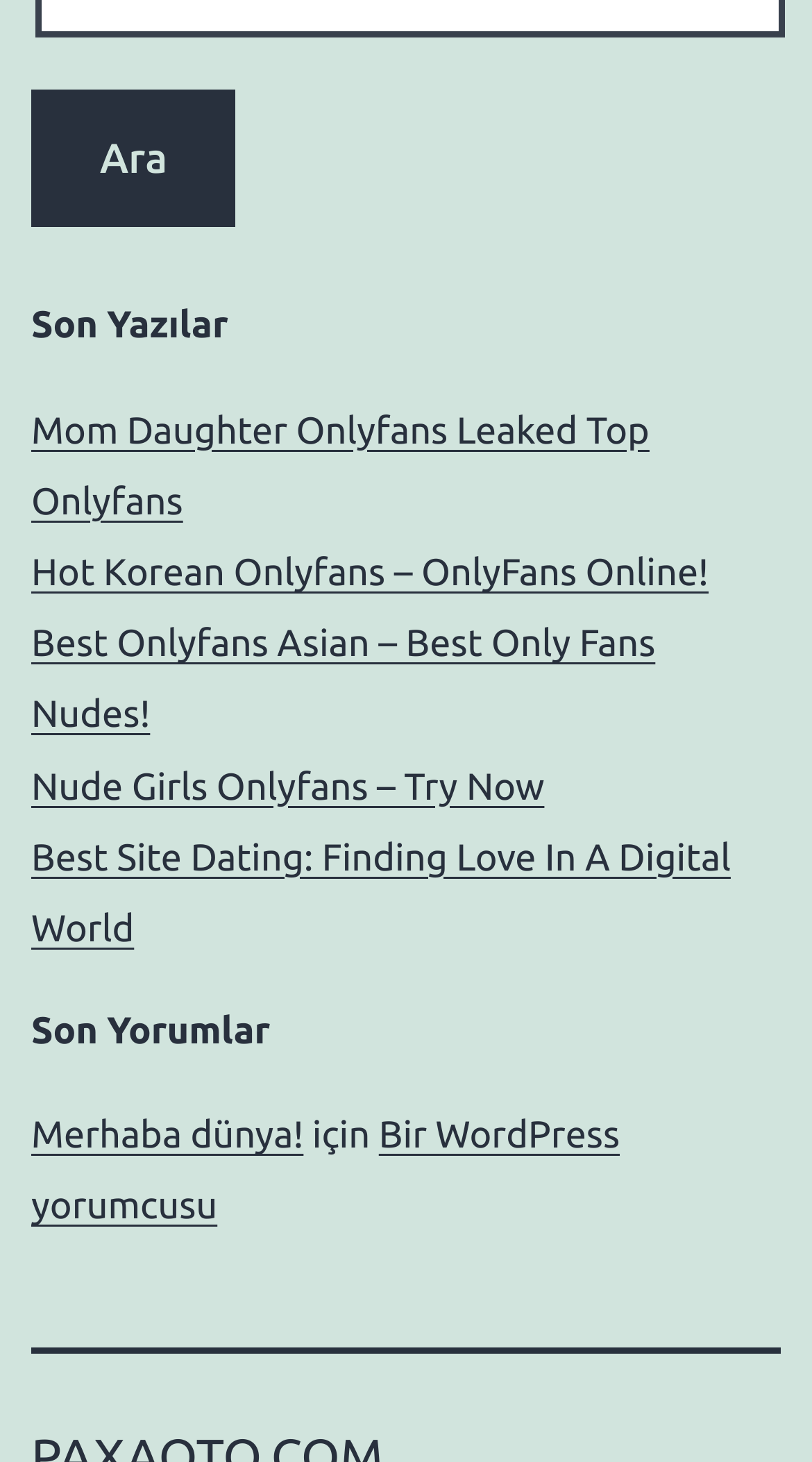Provide a one-word or one-phrase answer to the question:
How many navigation sections are on the webpage?

2